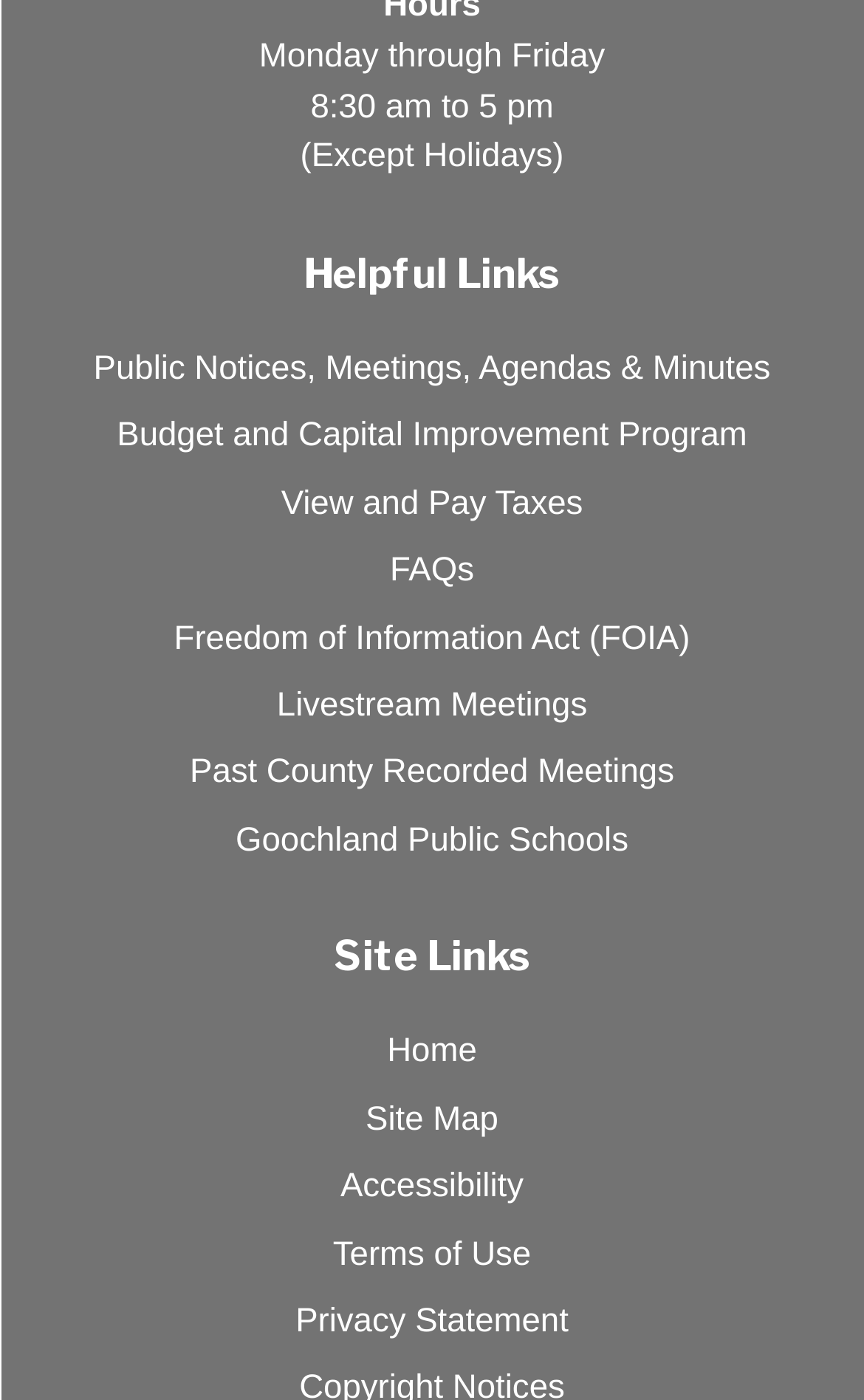Identify the bounding box coordinates for the region to click in order to carry out this instruction: "Visit Made in China Festival Instagram". Provide the coordinates using four float numbers between 0 and 1, formatted as [left, top, right, bottom].

None